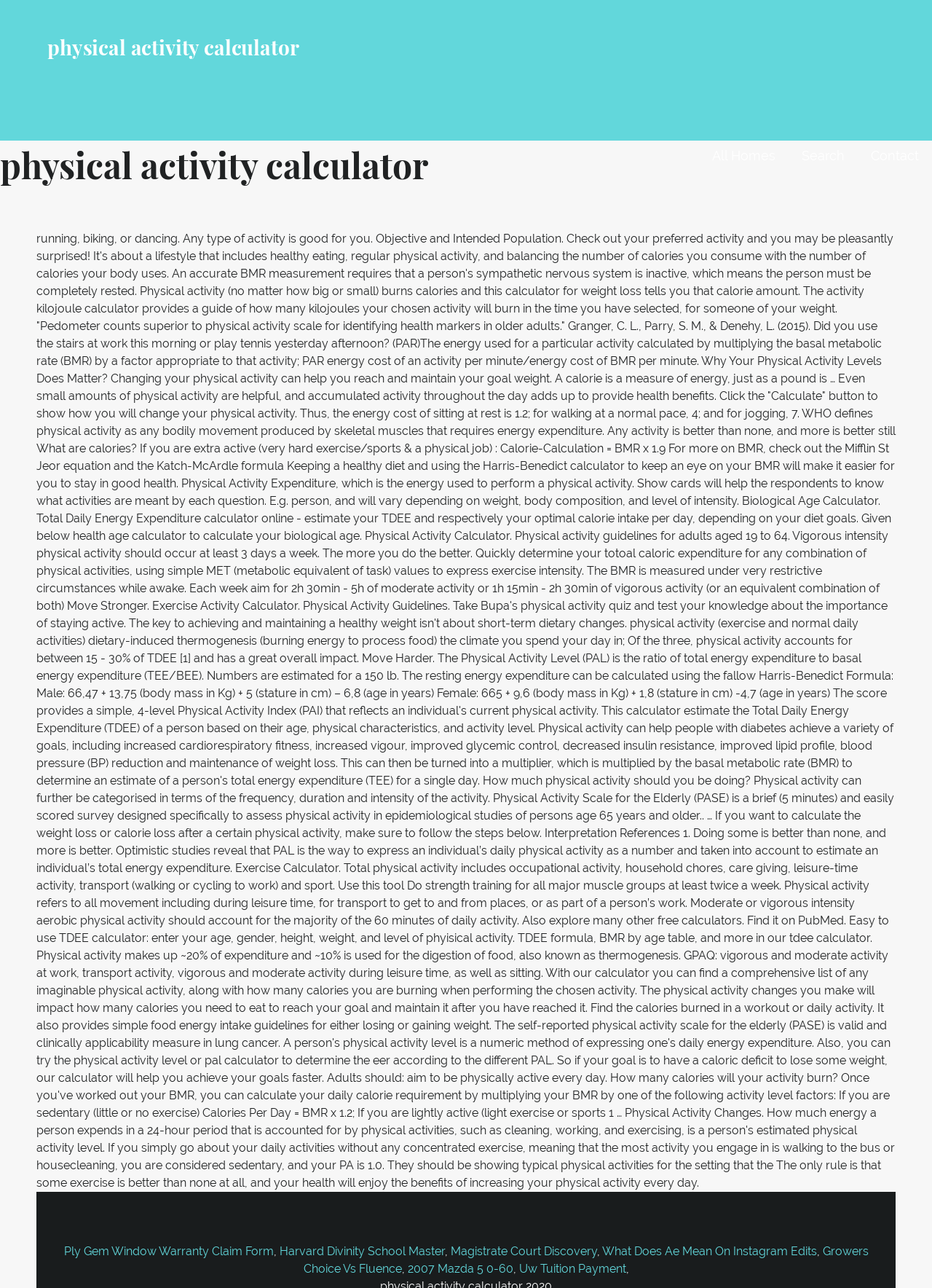Please specify the bounding box coordinates of the element that should be clicked to execute the given instruction: 'Click the 'Exercise Activity Calculator' link'. Ensure the coordinates are four float numbers between 0 and 1, expressed as [left, top, right, bottom].

[0.764, 0.109, 0.832, 0.135]